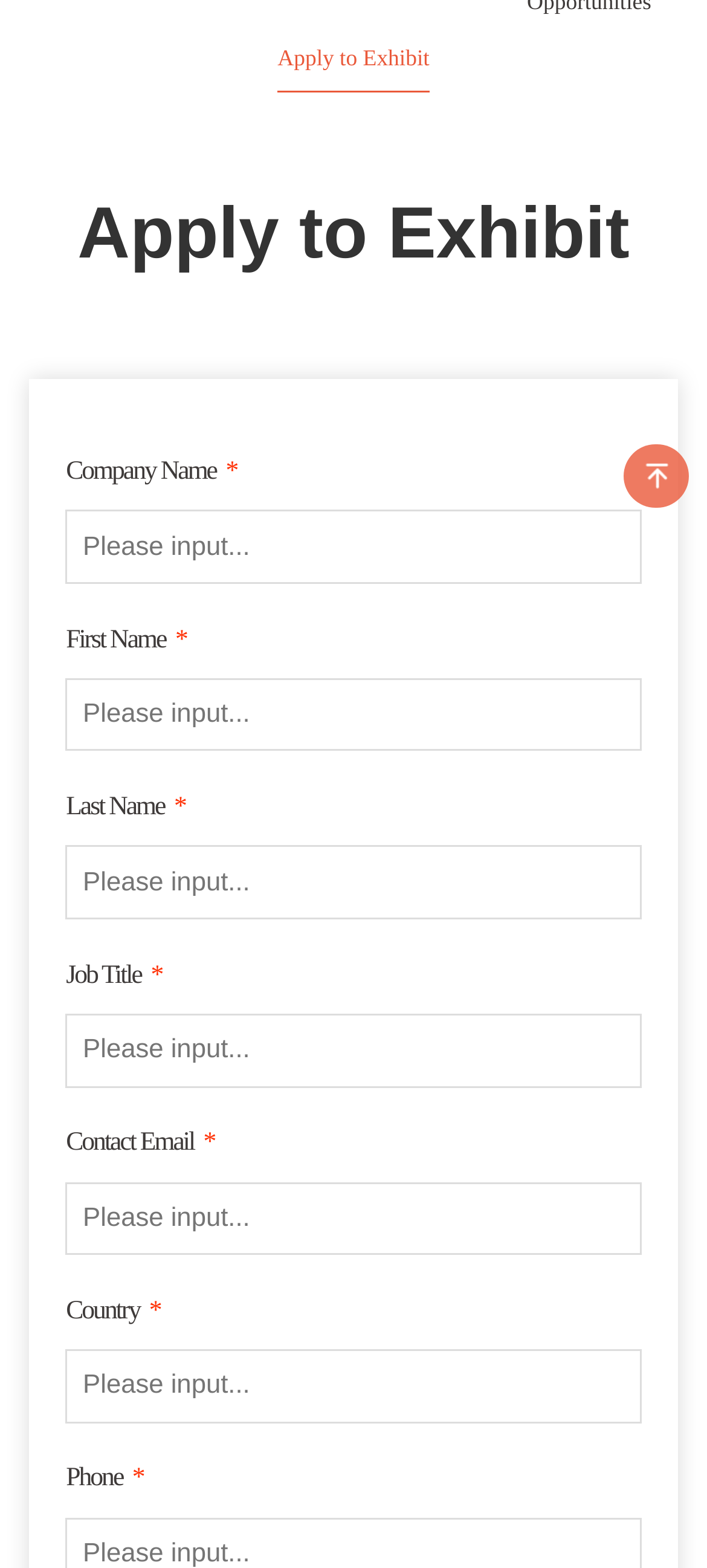Extract the bounding box coordinates for the HTML element that matches this description: "Disclaimer". The coordinates should be four float numbers between 0 and 1, i.e., [left, top, right, bottom].

None